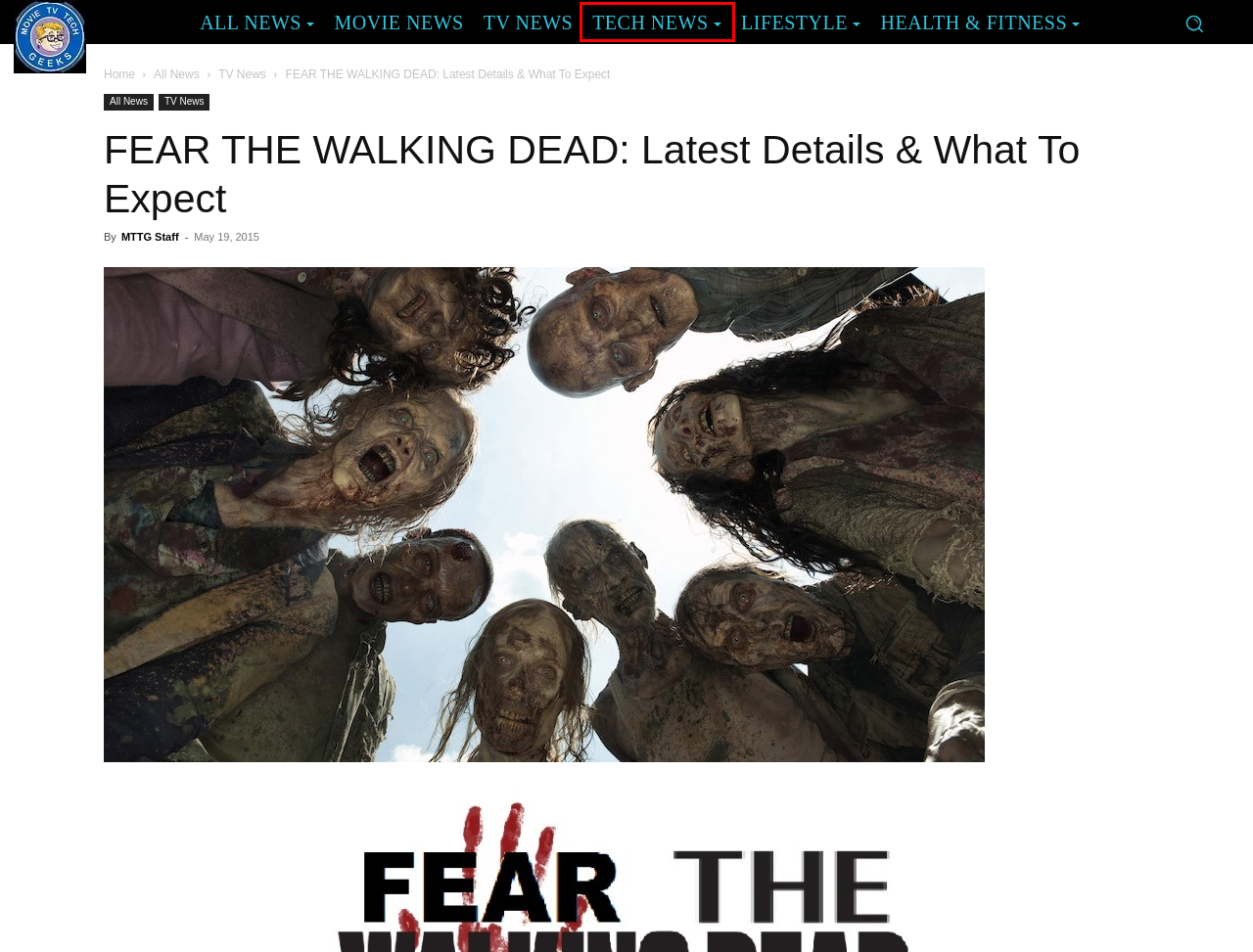Look at the given screenshot of a webpage with a red rectangle bounding box around a UI element. Pick the description that best matches the new webpage after clicking the element highlighted. The descriptions are:
A. Lifestyle Archives - Movie TV Tech Geeks News
B. Movie News
C. Movie TV Tech Geeks News | Latest Movie TV Tech News and Much More
D. Tech News Archives - Movie TV Tech Geeks News
E. TV News
F. MTTG Staff
G. Health & Fitness Archives - Movie TV Tech Geeks News
H. All News

D